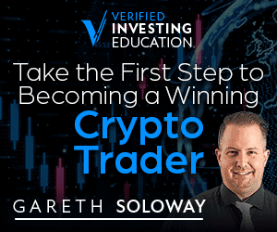Convey a rich and detailed description of the image.

The image promotes "Verified Investing Education," inviting viewers to start their journey to becoming successful crypto traders. Bold text highlights the call to action: "Take the First Step to Becoming a Winning Crypto Trader," emphasizing the potential rewards of engaging with their educational resources. Accompanying the text is a professional image of Gareth Soloway, suggesting his role as an expert or mentor in the field. The backdrop features a digital financial chart, reinforcing the theme of trading and investment in cryptocurrency markets, making the advertisement visually appealing and relevant to aspiring traders.